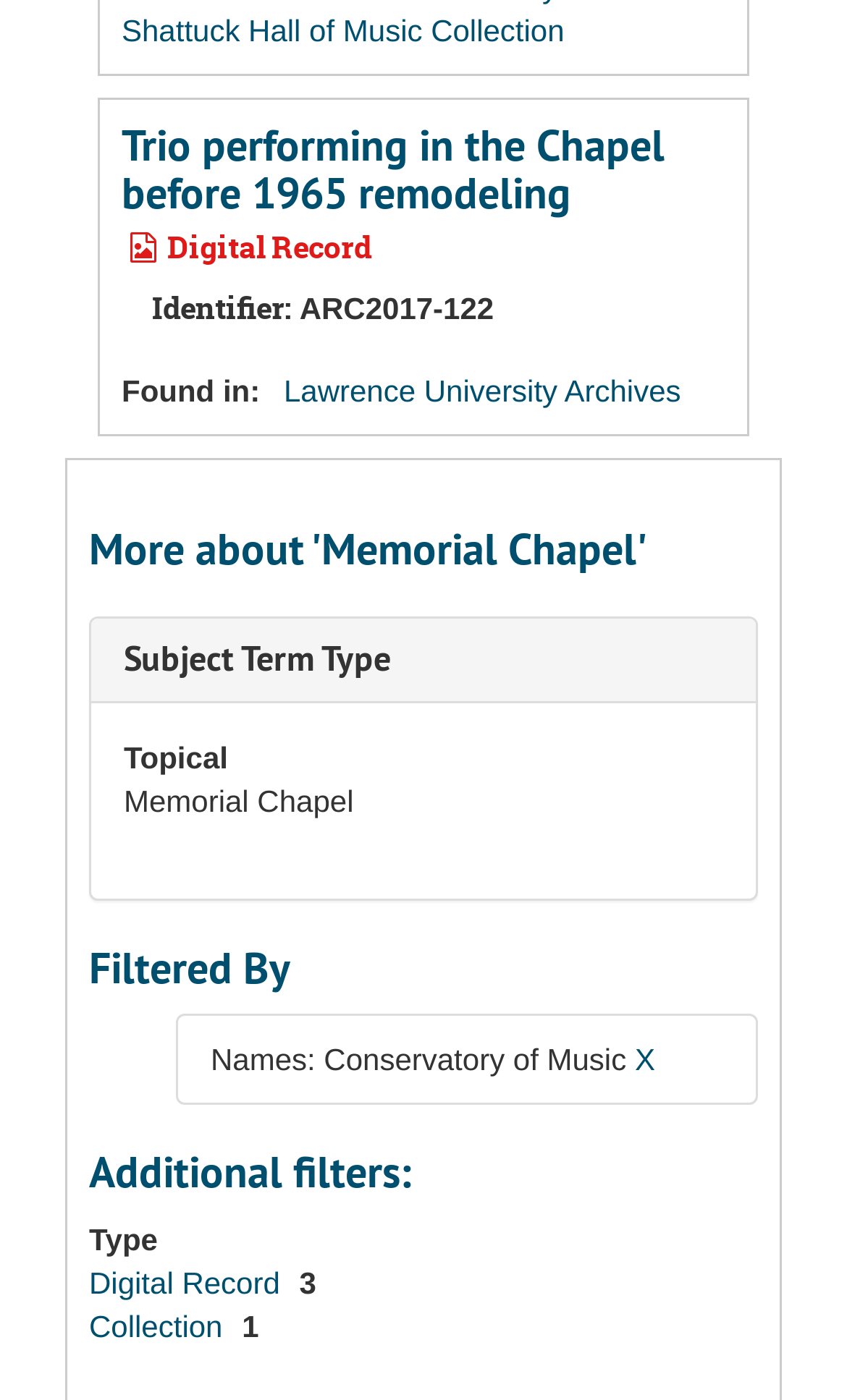What is the name of the collection?
Based on the image, answer the question in a detailed manner.

The name of the collection can be found in the section with the heading 'Found in:'. It is listed as a link 'Lawrence University Archives'.